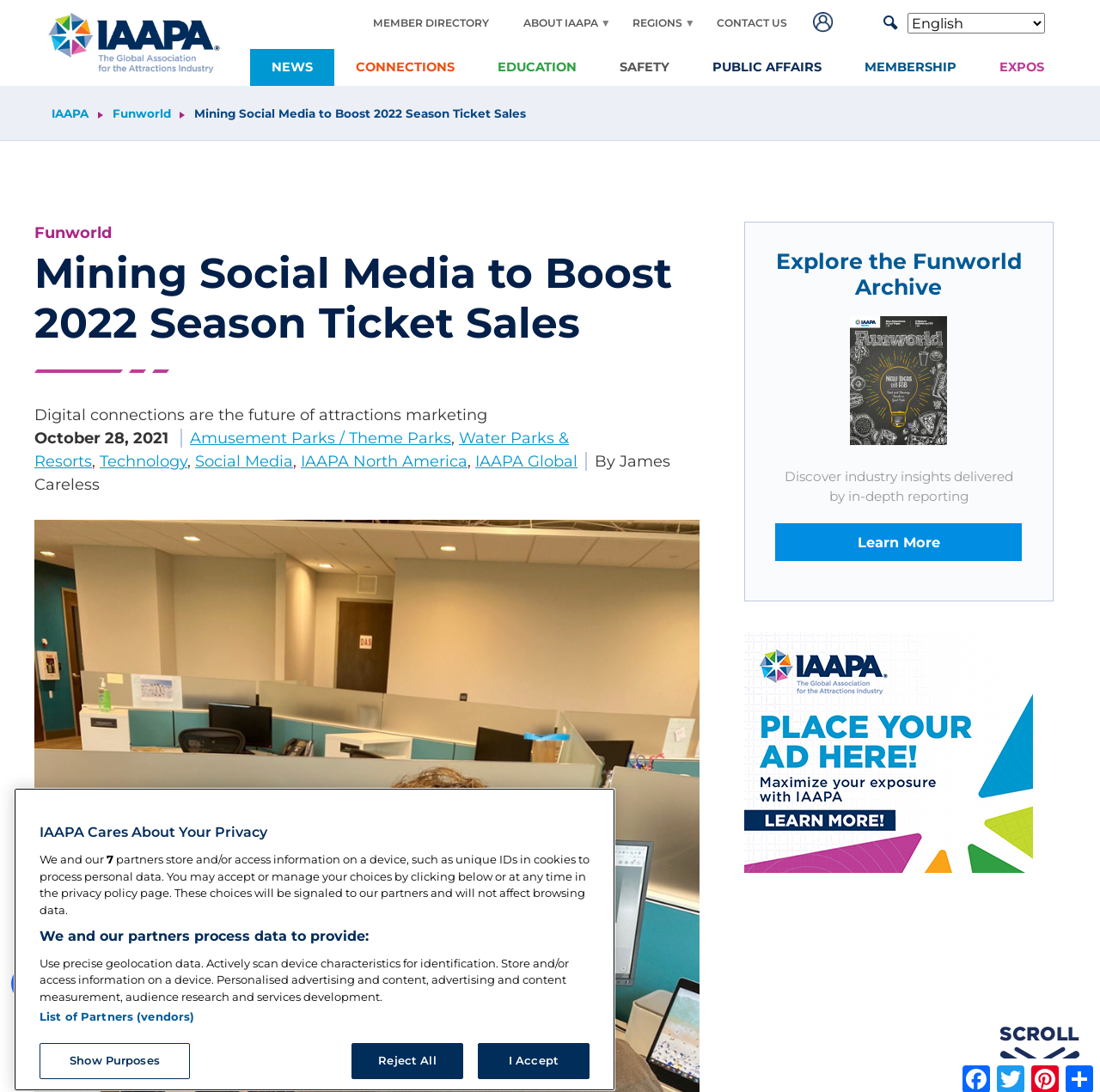Provide a thorough and detailed response to the question by examining the image: 
What is the purpose of the 'Explore the Funworld Archive' section?

The purpose of the 'Explore the Funworld Archive' section can be inferred from the text below the section title, which says 'Discover industry insights delivered by in-depth reporting'.